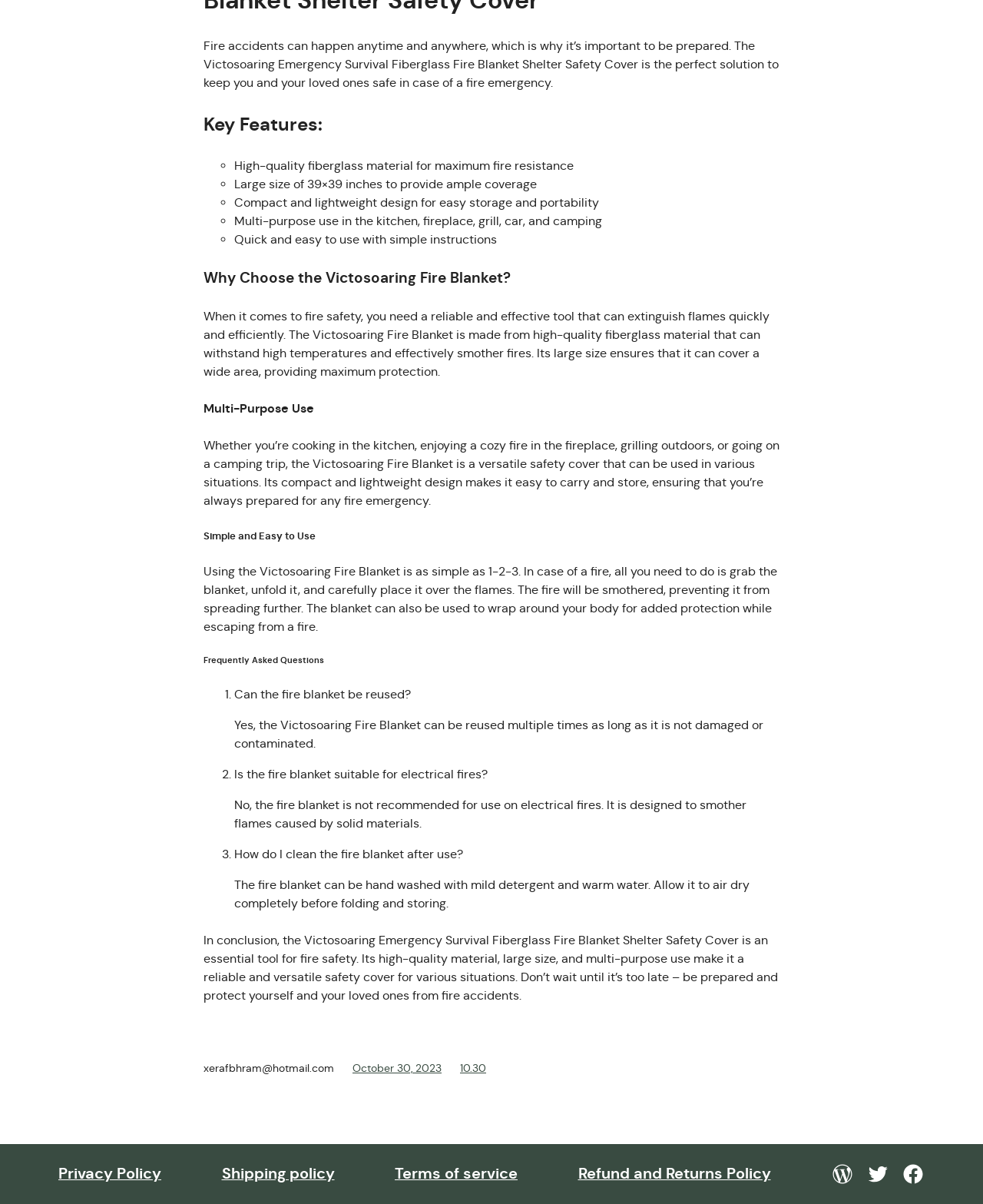Point out the bounding box coordinates of the section to click in order to follow this instruction: "Click the 'Refund and Returns Policy' link".

[0.588, 0.966, 0.784, 0.984]